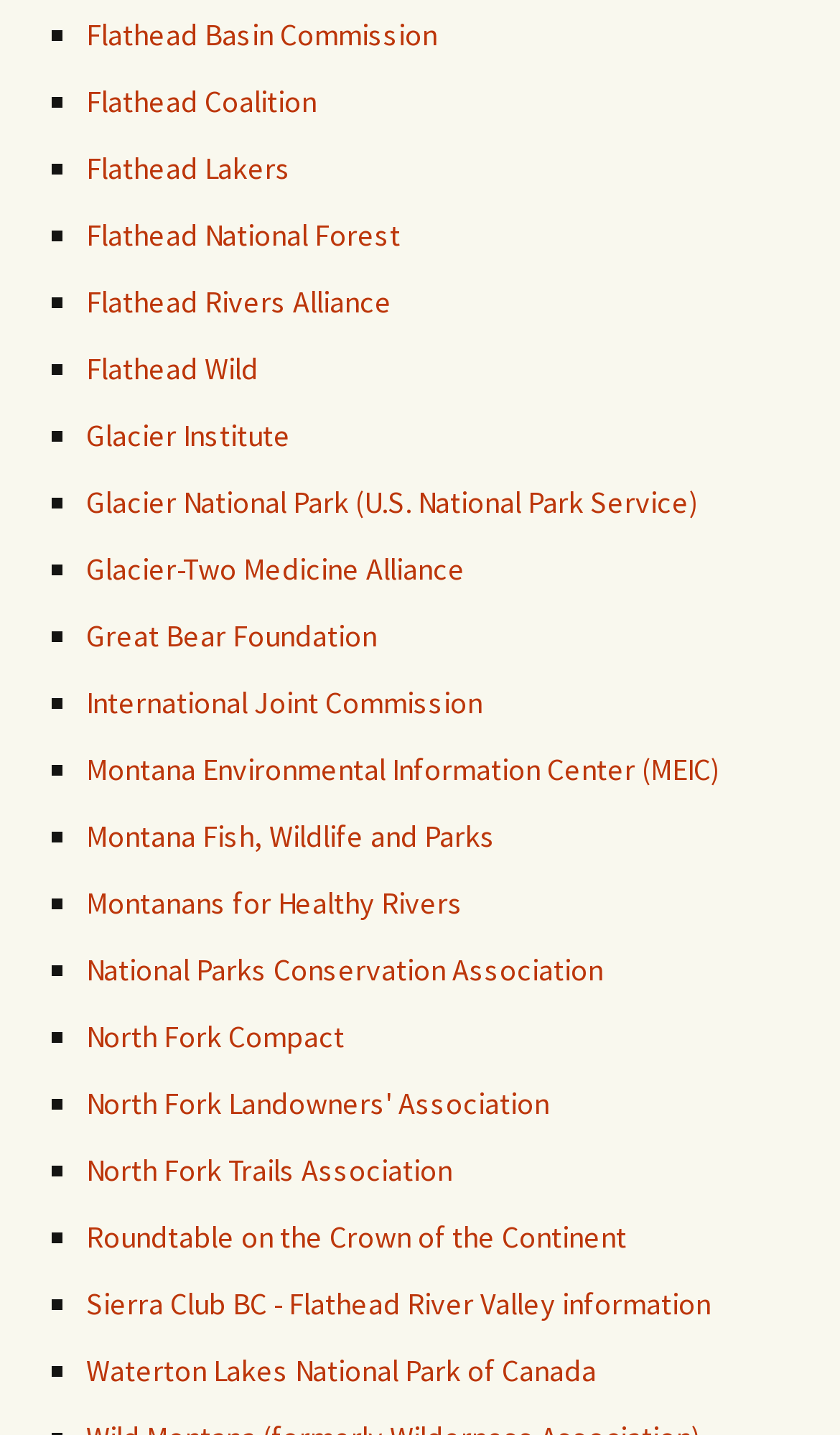Provide your answer to the question using just one word or phrase: What is the first organization listed?

Flathead Basin Commission